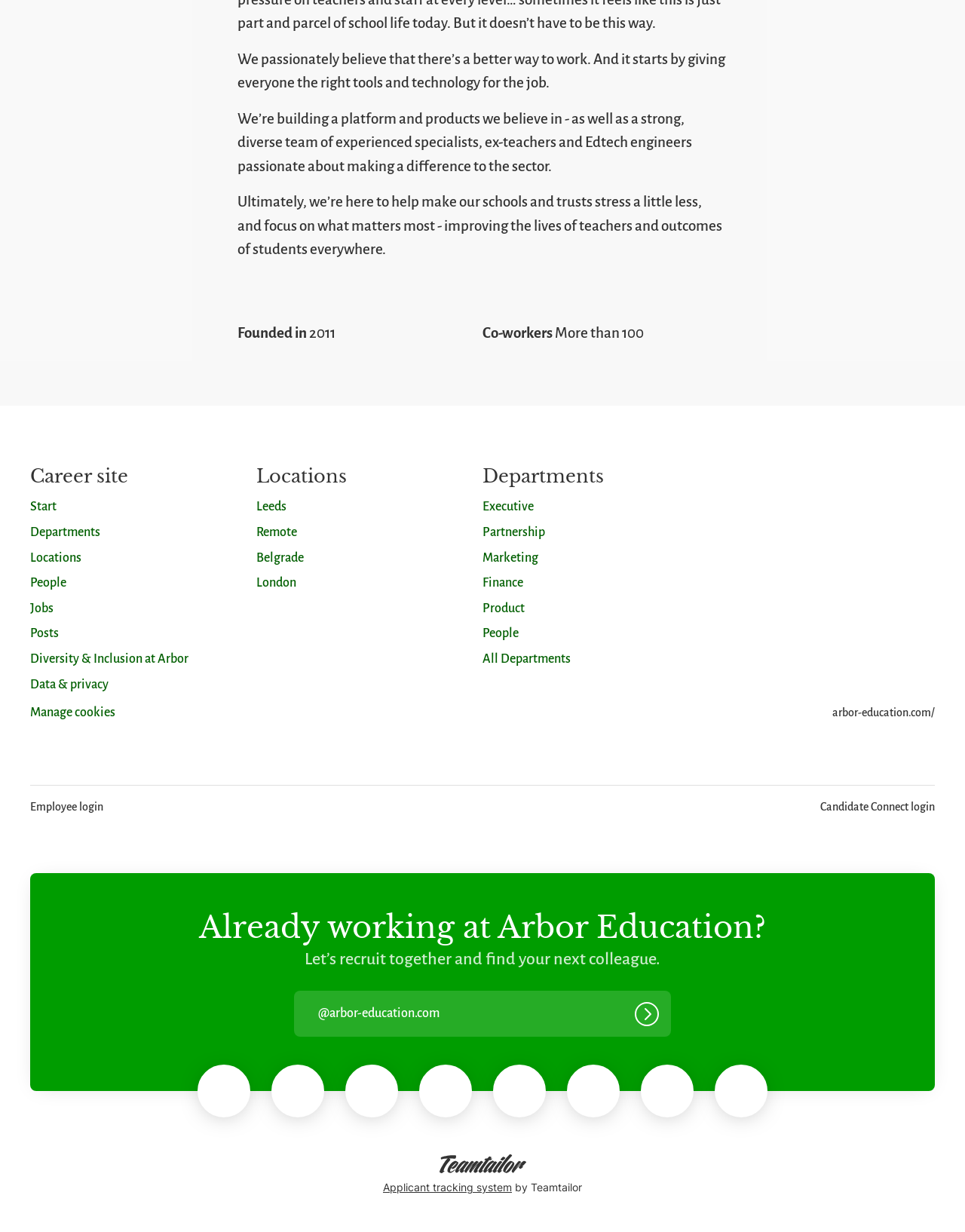Please identify the bounding box coordinates of the element that needs to be clicked to perform the following instruction: "Click on the 'Jobs' link".

[0.031, 0.486, 0.055, 0.502]